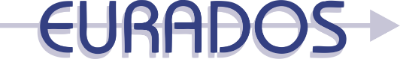What is the focus of the EURADOS logo design?
Carefully analyze the image and provide a thorough answer to the question.

The design of the EURADOS logo is clean and straightforward, focusing on the organization's identity, as mentioned in the caption, which suggests a minimalistic approach to convey the organization's message.